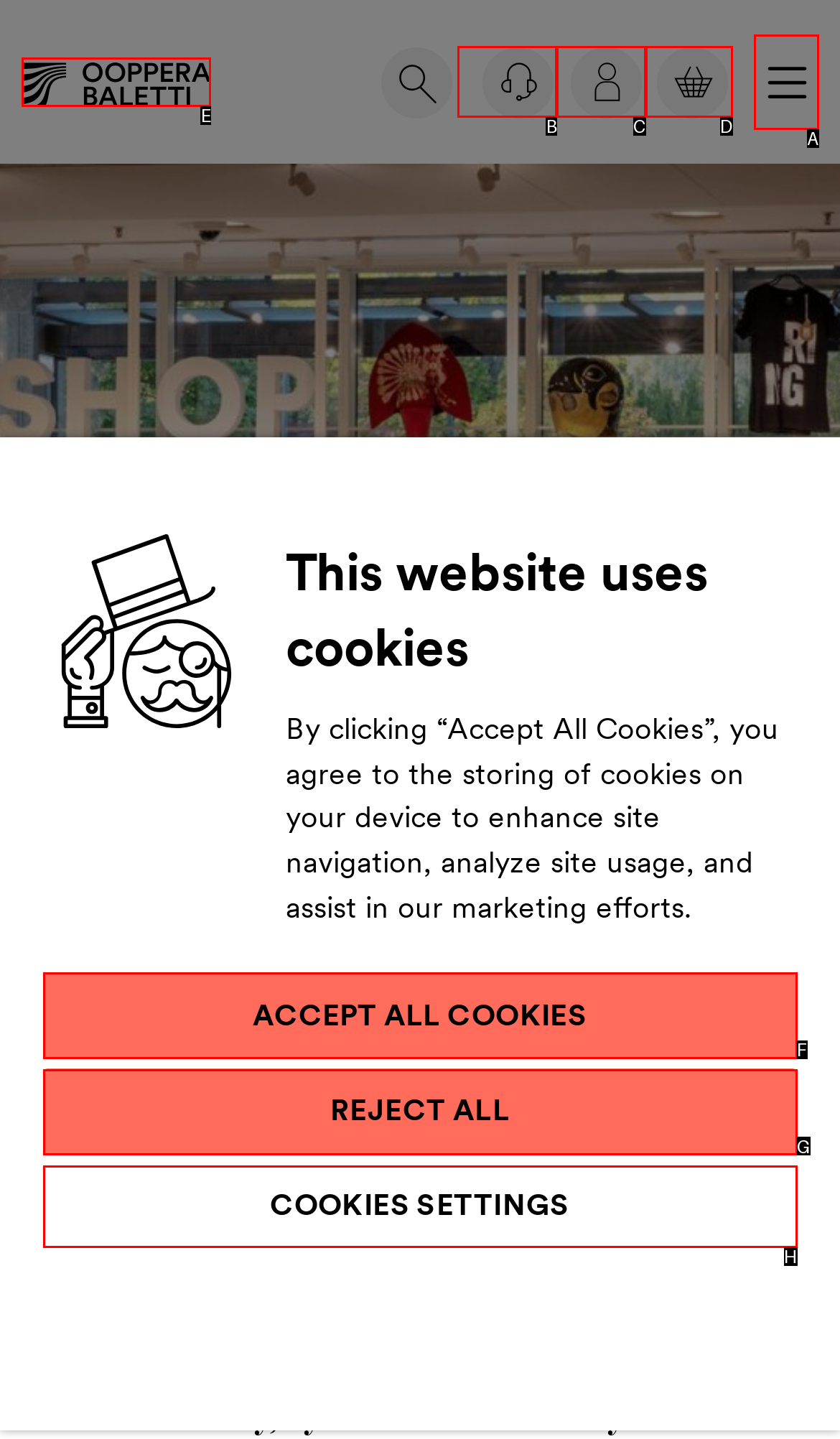Identify the correct option to click in order to accomplish the task: go to front page Provide your answer with the letter of the selected choice.

E